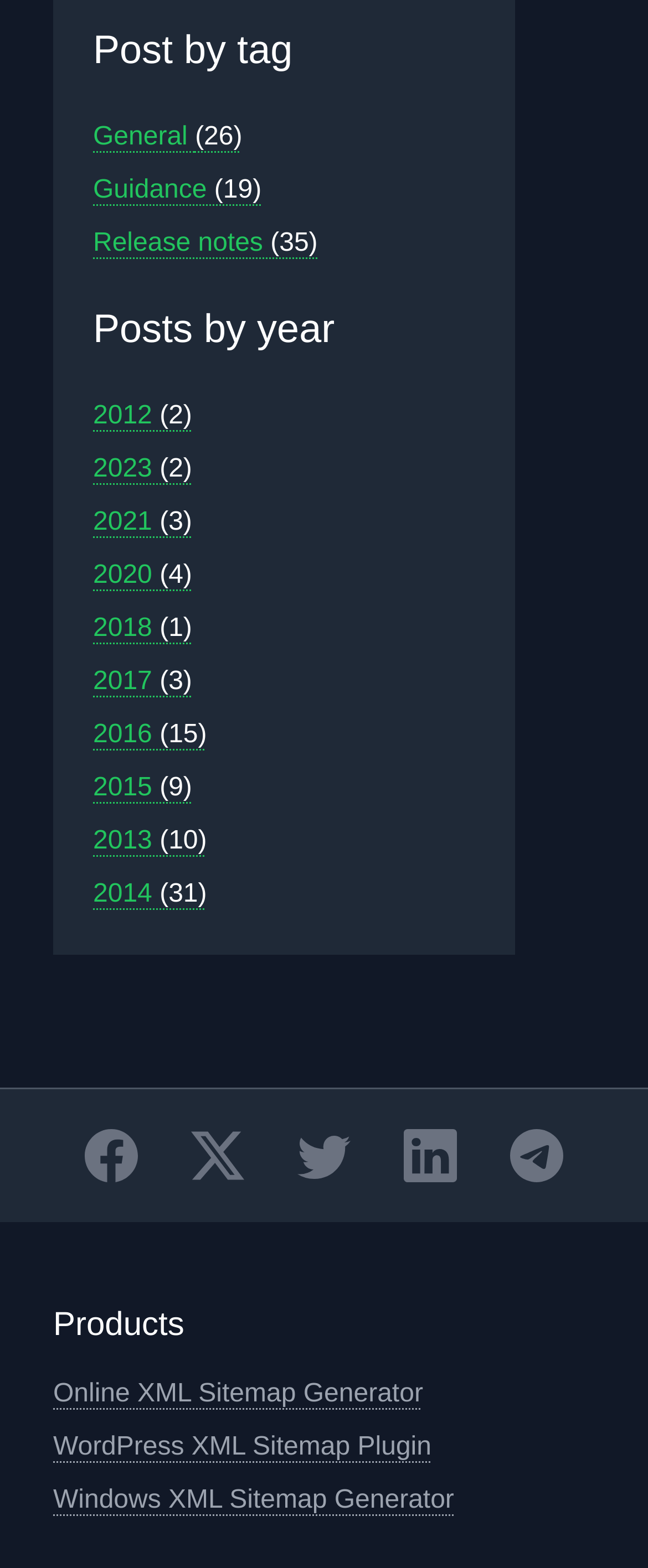What are the social media platforms listed?
Using the image, answer in one word or phrase.

Facebook, X, Twitter, LinkedIn, Telegram